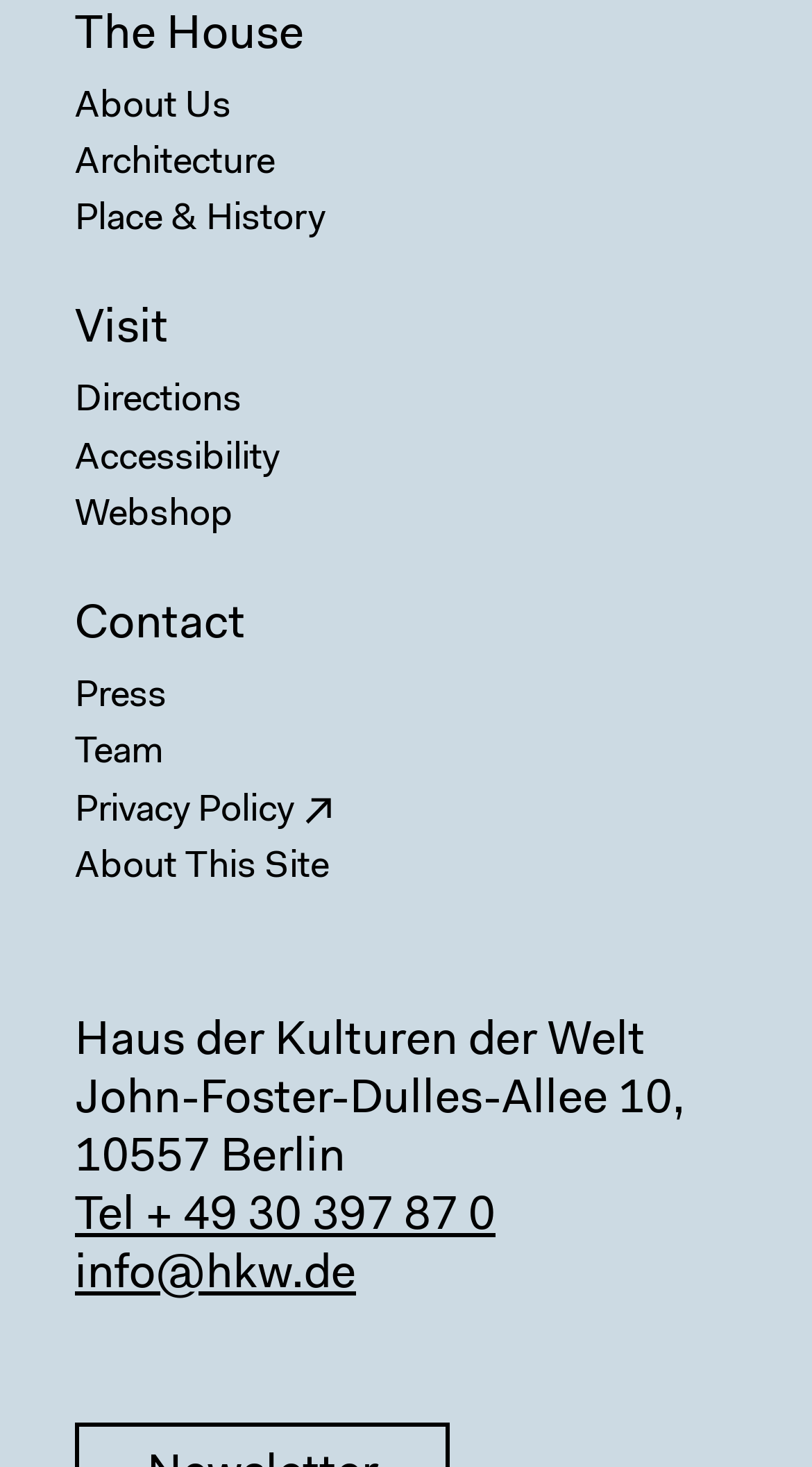Please give the bounding box coordinates of the area that should be clicked to fulfill the following instruction: "Contact the Haus der Kulturen der Welt". The coordinates should be in the format of four float numbers from 0 to 1, i.e., [left, top, right, bottom].

[0.092, 0.41, 0.303, 0.443]